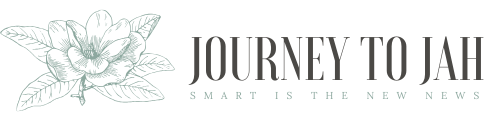What phrase is written below the title? From the image, respond with a single word or brief phrase.

Smart is the New News